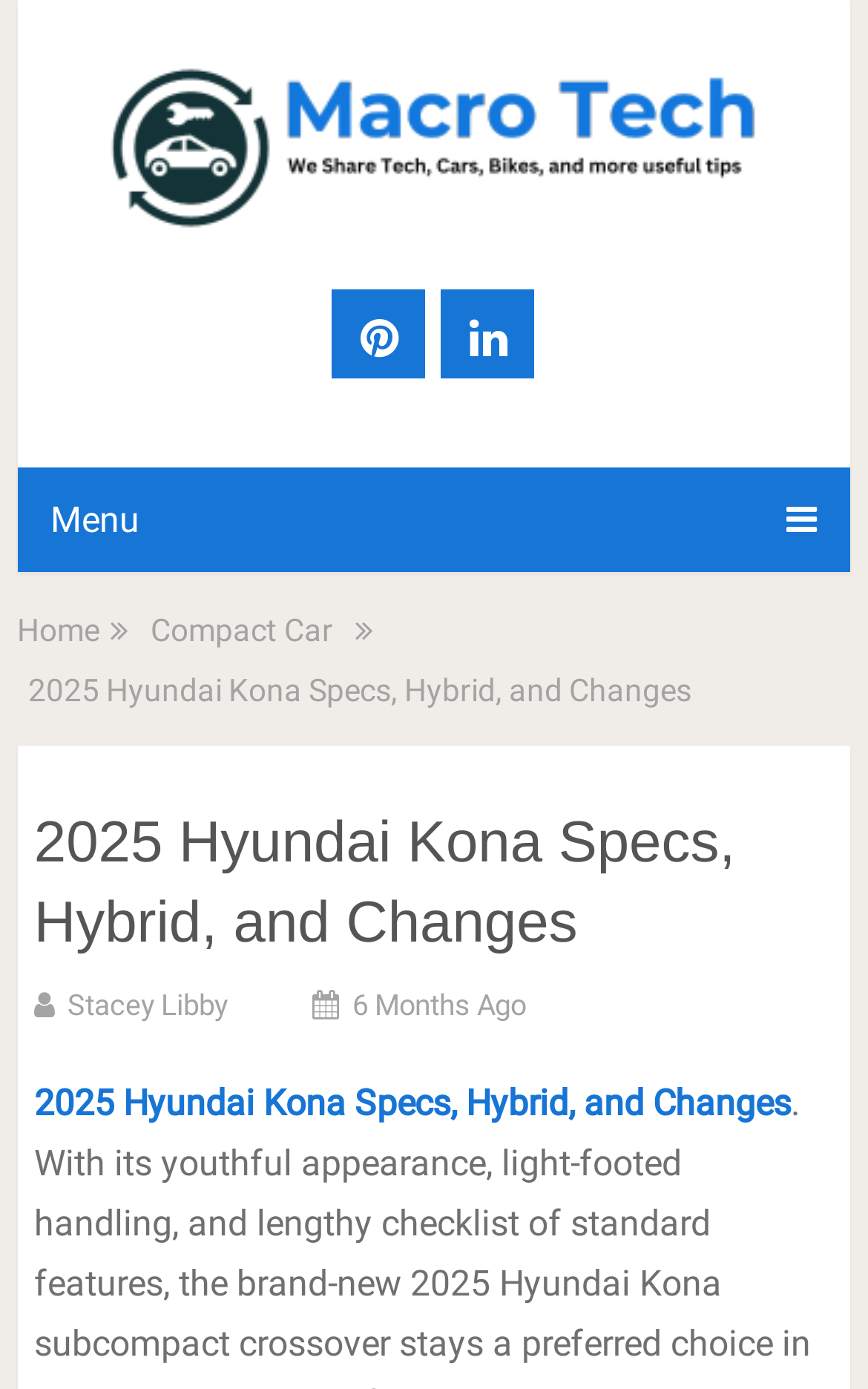Using the details from the image, please elaborate on the following question: Who is the author of the article?

The author's name can be found below the main heading of the article, where it says 'Stacey Libby' in a link element.